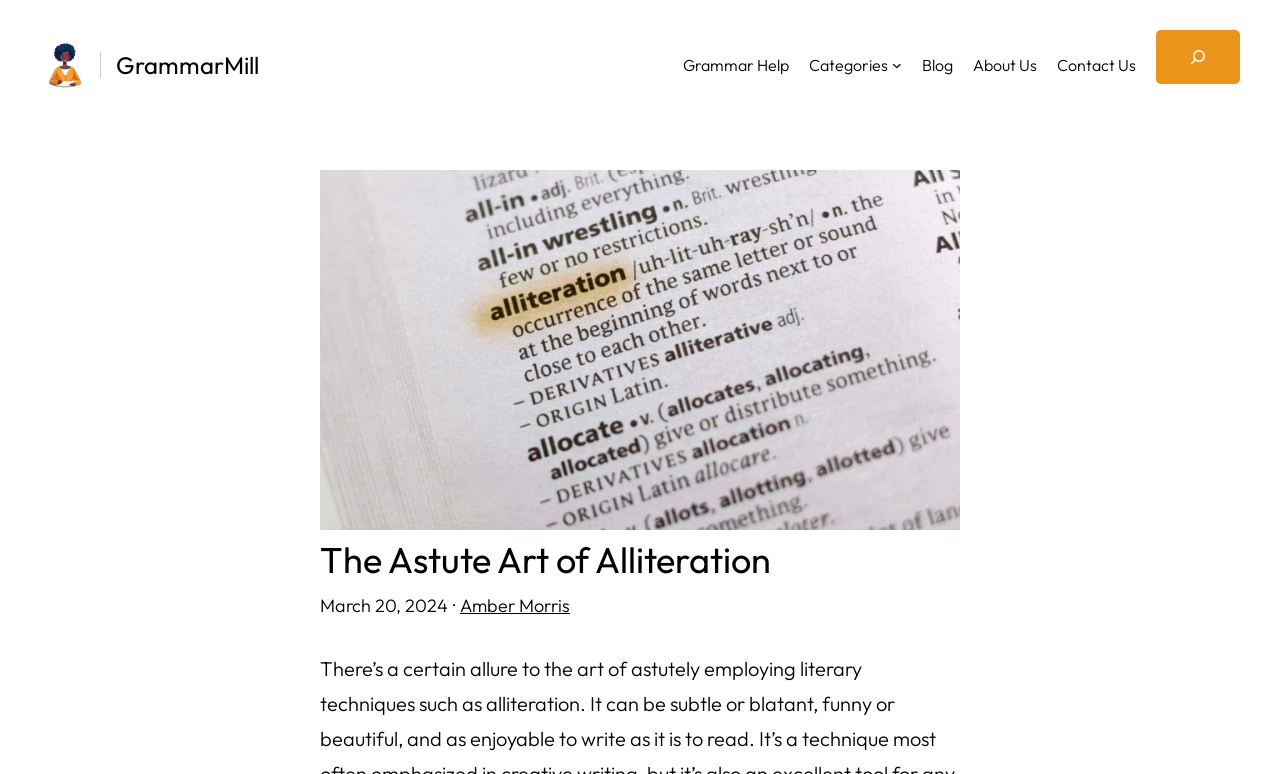Answer the question using only a single word or phrase: 
What is the date of the article?

March 20, 2024